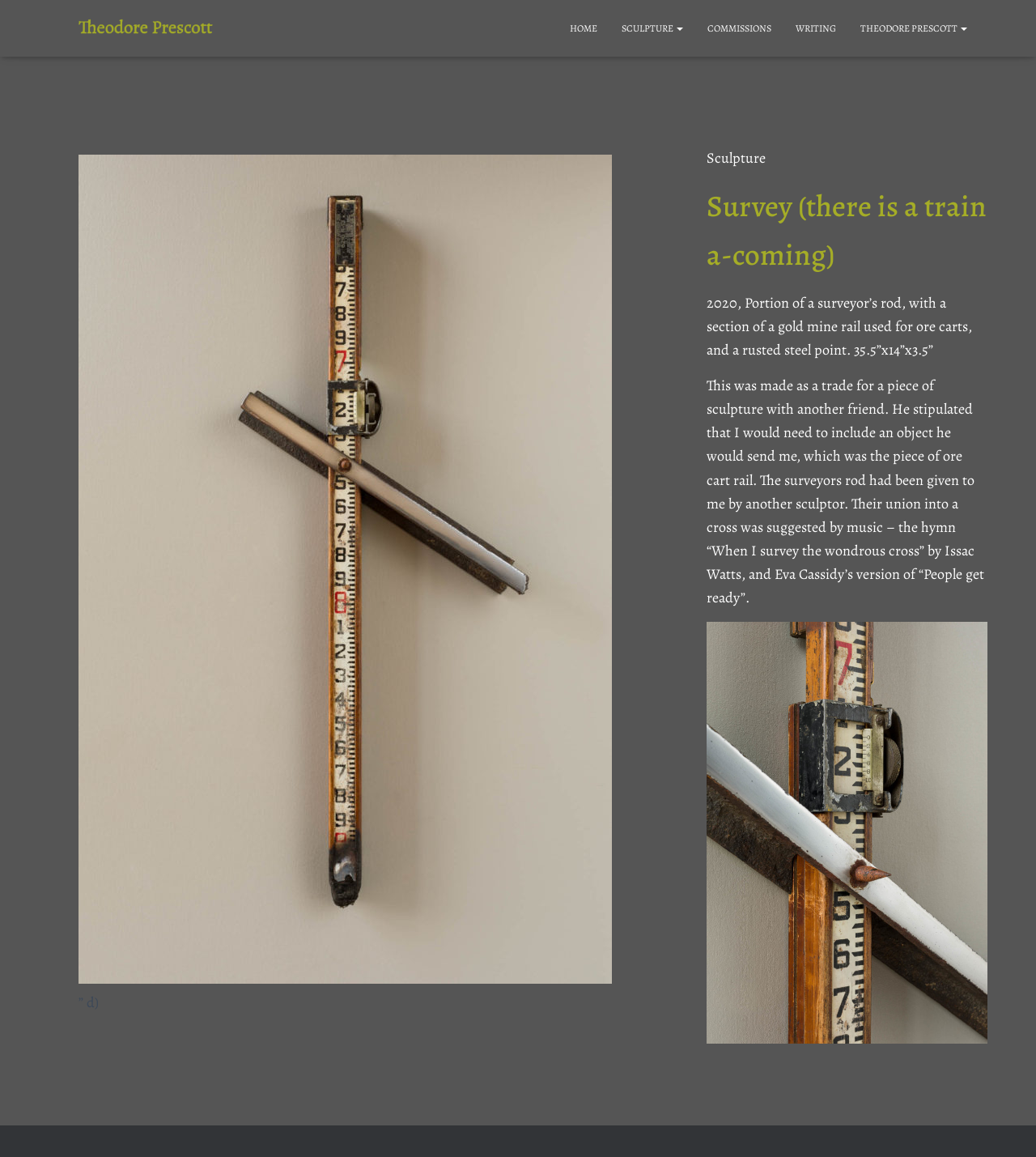Describe all the key features of the webpage in detail.

The webpage appears to be an artist's portfolio, specifically showcasing a sculpture titled "Survey (there is a train a-coming)" by Theodore Prescott. At the top left, there is a link to the artist's name, accompanied by a small image. 

To the right of the artist's name, there is a navigation menu consisting of five links: "HOME", "SCULPTURE", "COMMISSIONS", "WRITING", and another link to the artist's name. 

Below the navigation menu, there is a large figure that takes up most of the page's width. Within this figure, there is a link and a figcaption. The figcaption contains a quote, "” d)". 

To the right of the figure, there is a section that provides details about the sculpture. It starts with a heading that displays the title of the sculpture, "Survey (there is a train a-coming)". Below the heading, there is a line of text that reads "Sculpture". 

Following this, there is a paragraph that describes the sculpture, mentioning its creation in 2020 and its dimensions. The description also explains the inspiration behind the sculpture, including a trade with another friend and the incorporation of a piece of ore cart rail. The text also references a hymn and a song by Eva Cassidy.